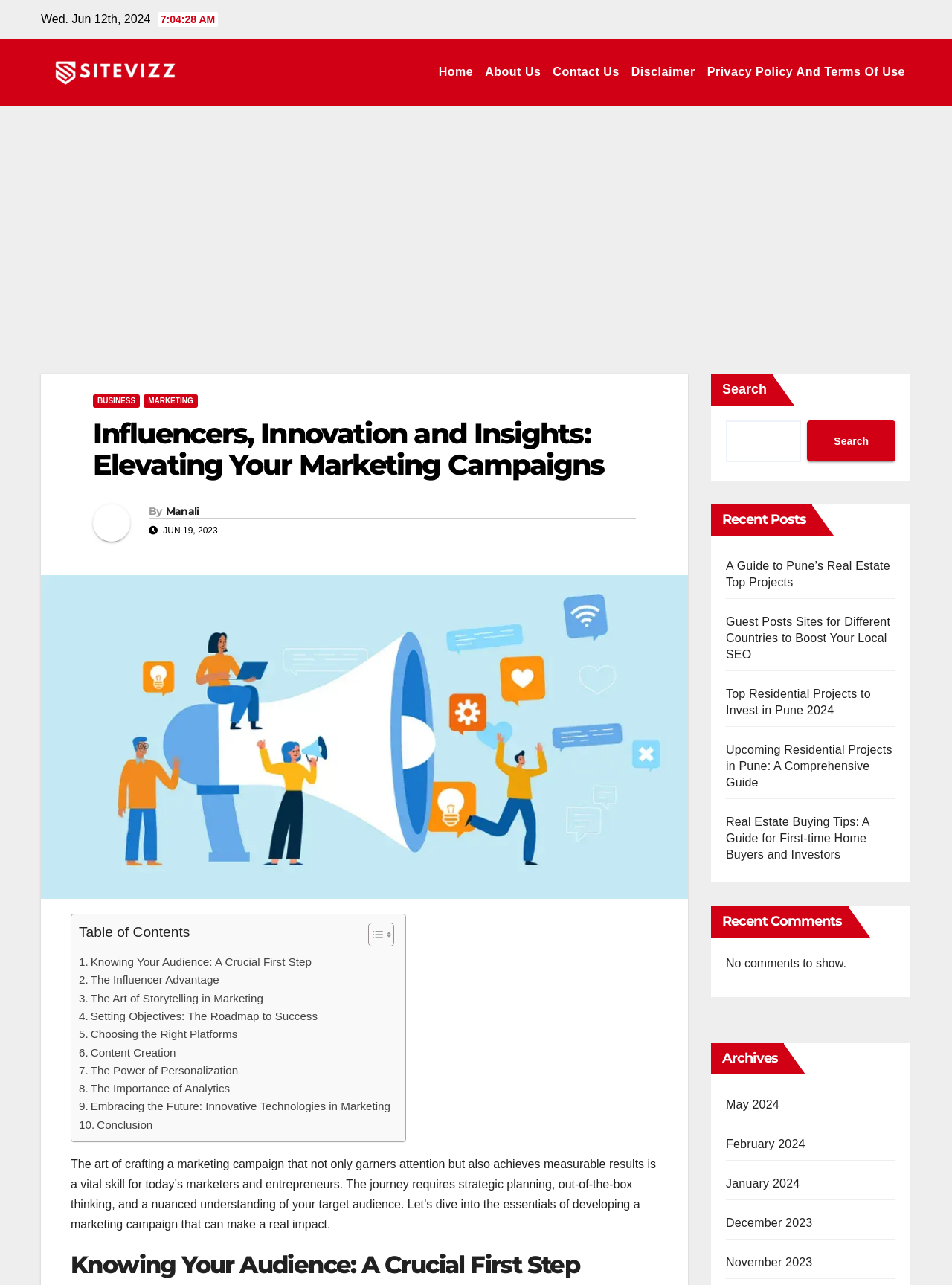Provide a brief response to the question below using one word or phrase:
What is the text of the first paragraph of the article?

The art of crafting a marketing campaign...